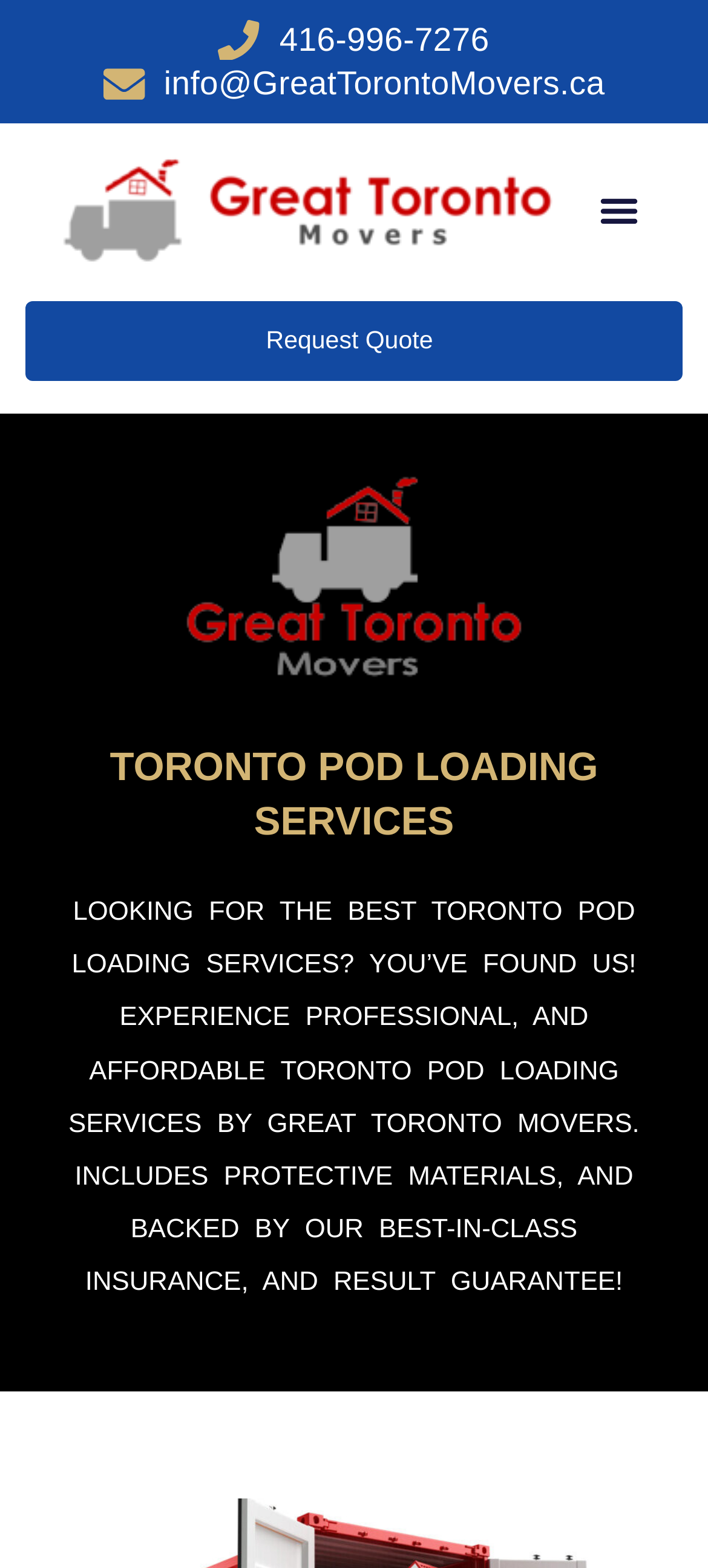What is included in the pod loading services?
Respond with a short answer, either a single word or a phrase, based on the image.

Protective materials